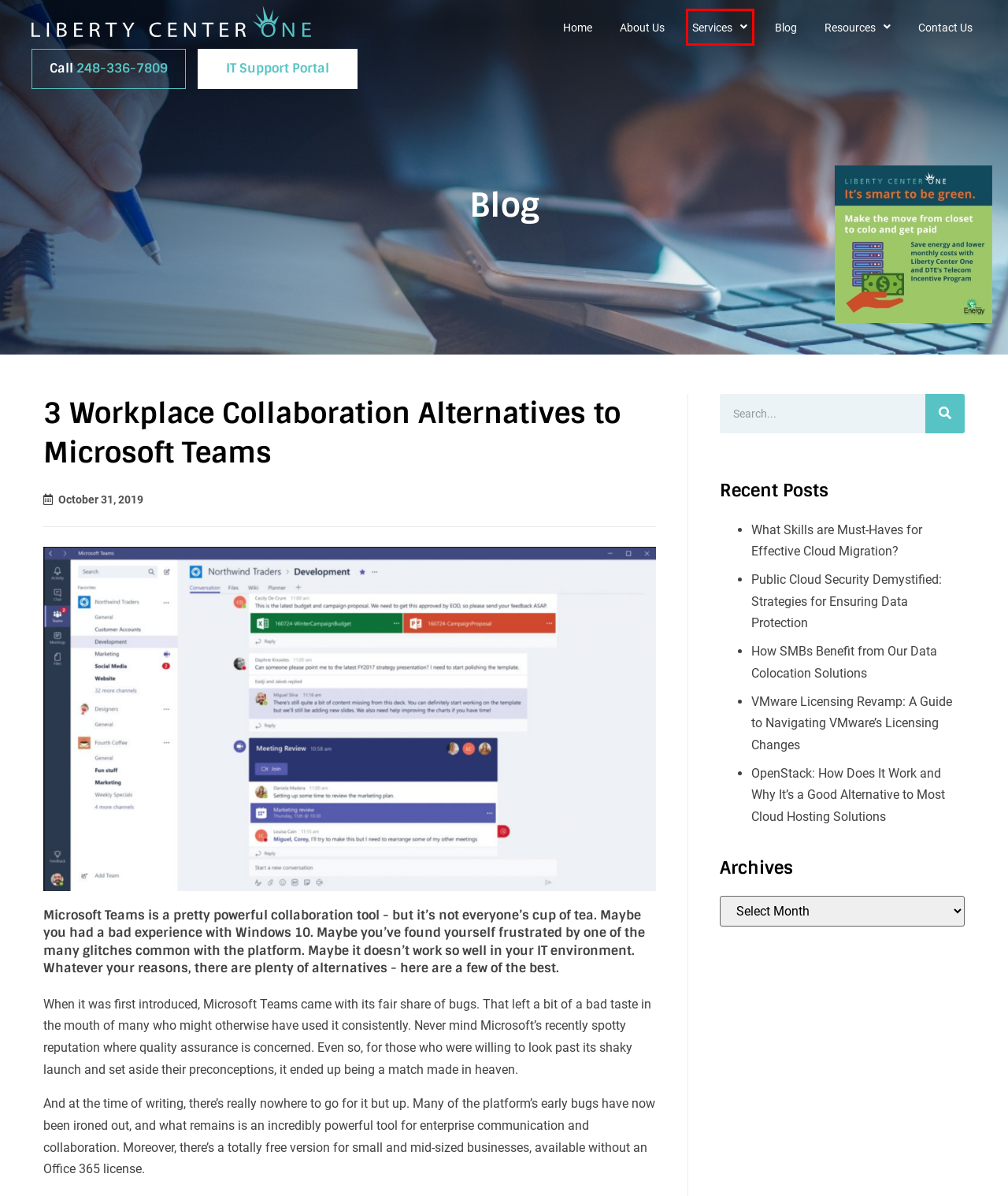Review the screenshot of a webpage that includes a red bounding box. Choose the most suitable webpage description that matches the new webpage after clicking the element within the red bounding box. Here are the candidates:
A. Blog | Liberty Center One
B. Services | Liberty Center One
C. About Us | Liberty Center One
D. VMware Licensing Revamp: A Guide to Navigating VMware’s Licensing Changes
E. How SMBs Benefit from Our Data Colocation Solutions
F. OpenStack: How Does It Work and Why It’s a Good Alternative to Most Cloud Hosting Solutions
G. Cloud Services Michigan | Liberty Center One
H. Public Cloud Security Demystified: Strategies for Ensuring Data Protection

B